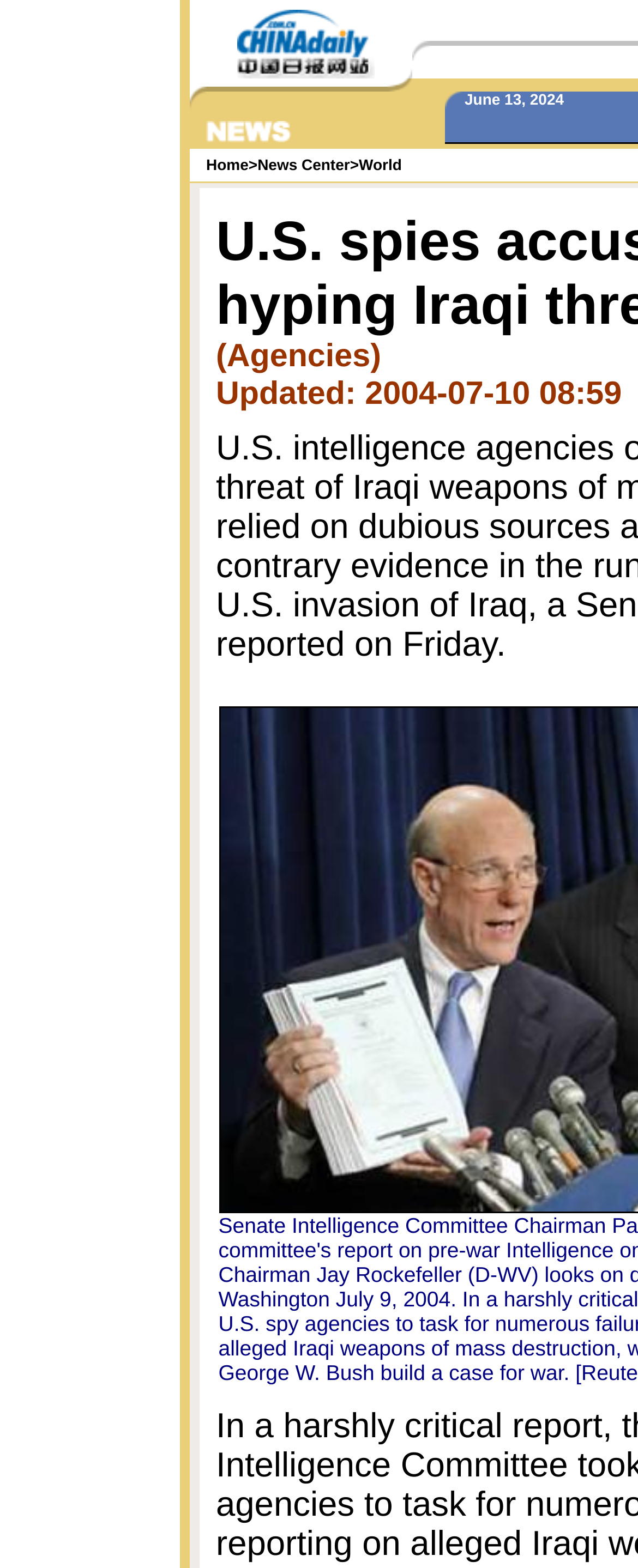Please respond to the question with a concise word or phrase:
What is the width of the third column?

0.265